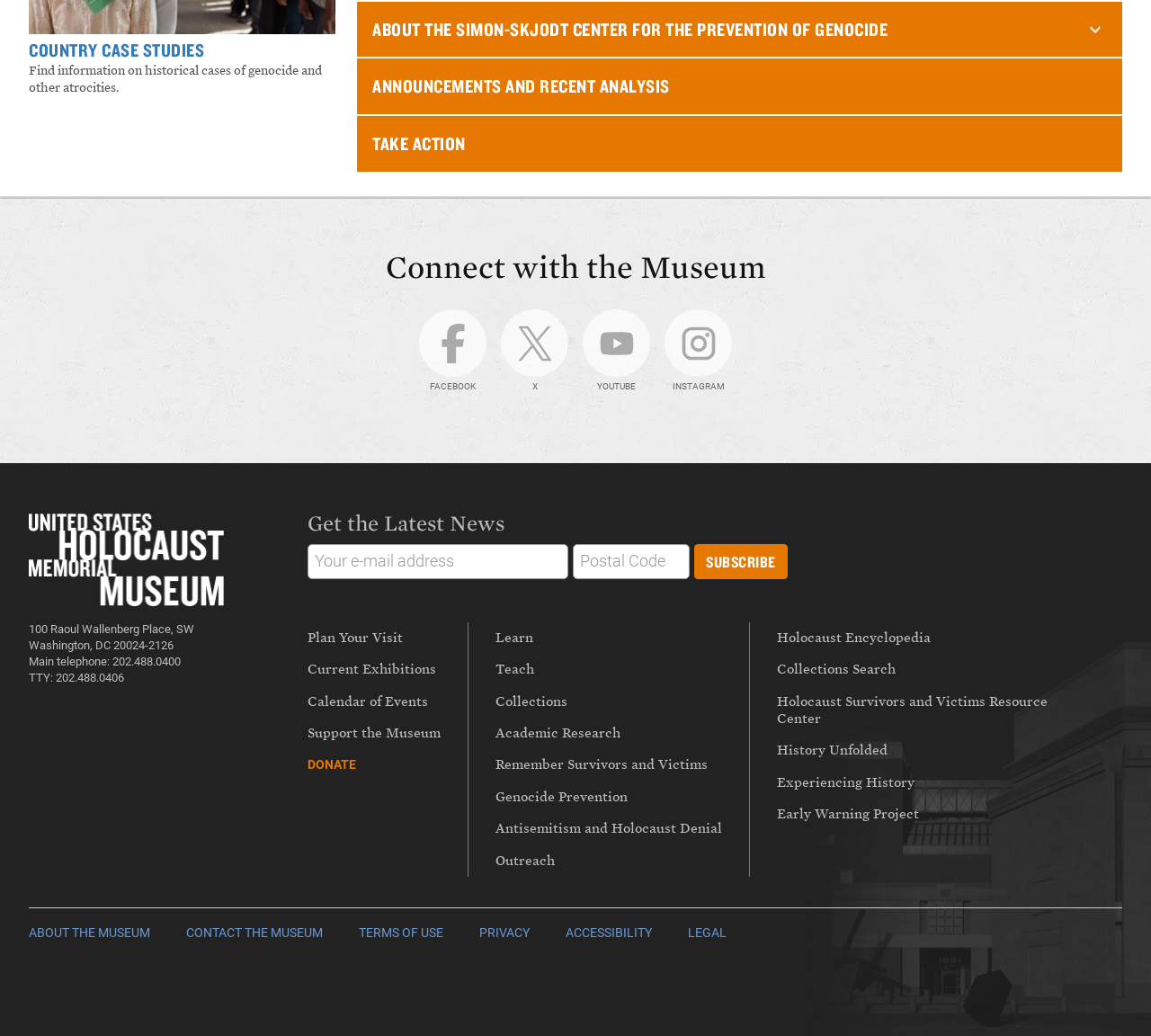Please identify the bounding box coordinates for the region that you need to click to follow this instruction: "Login to Intranet".

None